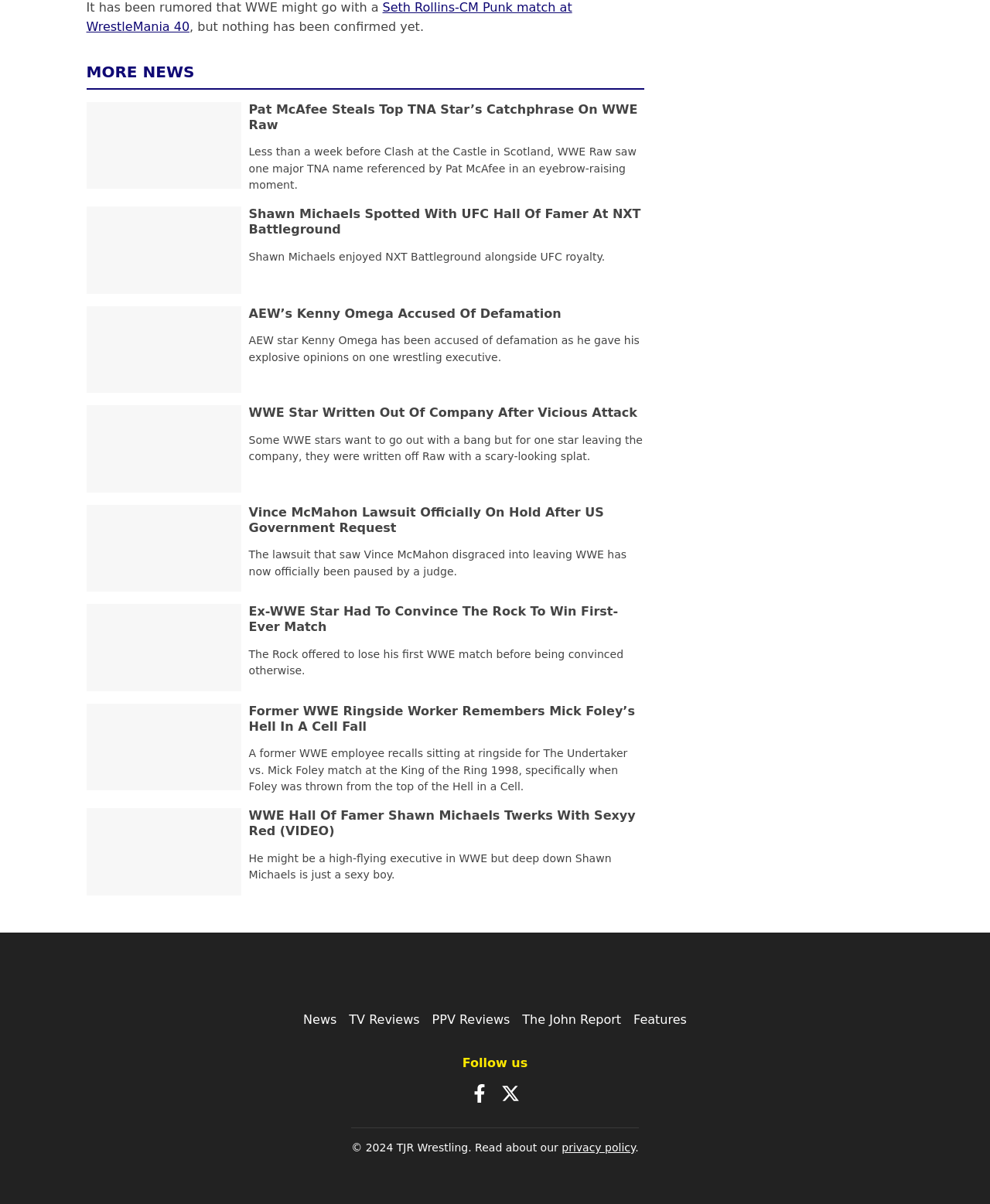Please identify the bounding box coordinates of where to click in order to follow the instruction: "Read 'Pat McAfee Steals Top TNA Star’s Catchphrase On WWE Raw'".

[0.251, 0.084, 0.644, 0.11]